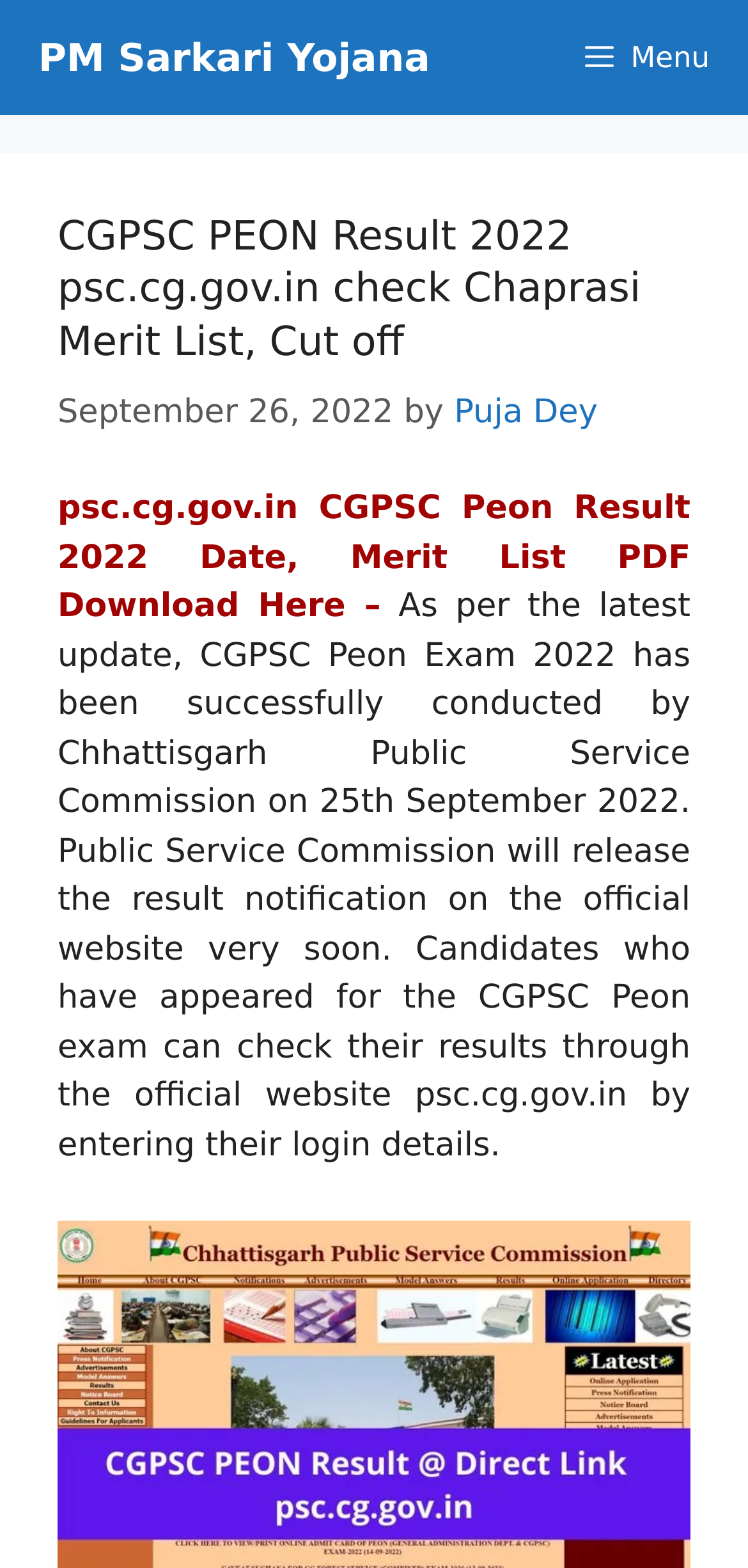What is the date of CGPSC Peon Exam 2022? Refer to the image and provide a one-word or short phrase answer.

25th September 2022